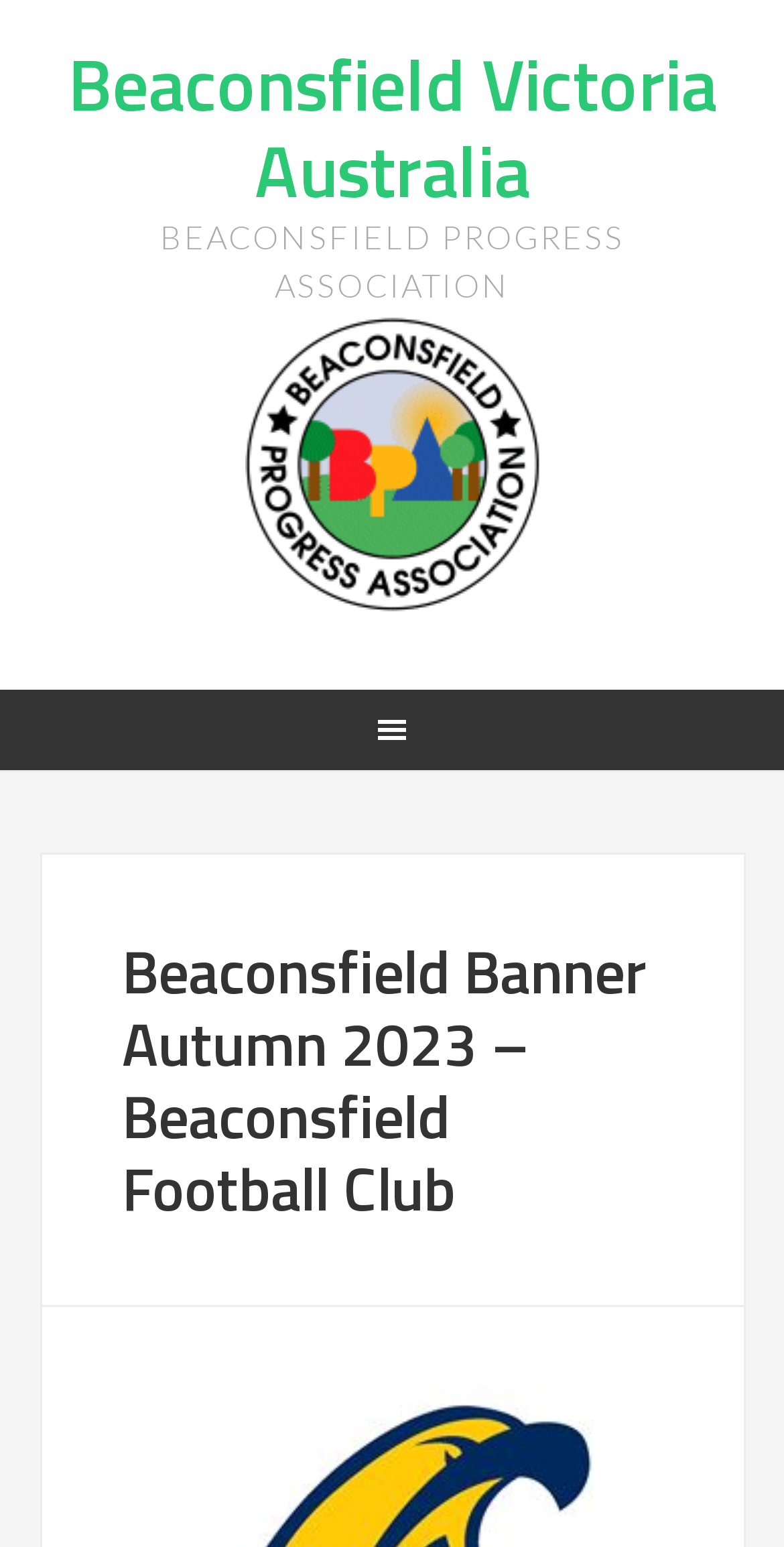Extract the top-level heading from the webpage and provide its text.

Beaconsfield Banner Autumn 2023 – Beaconsfield Football Club